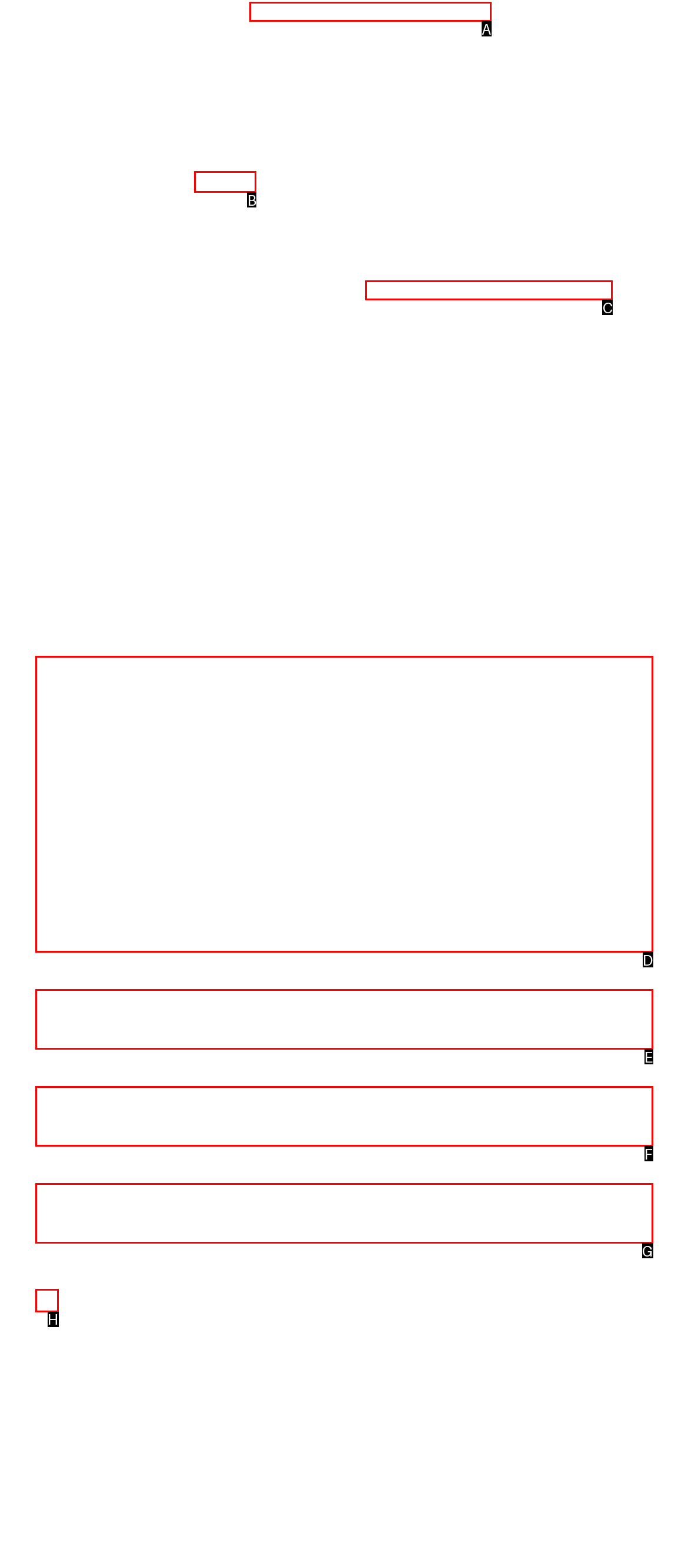Identify the option that corresponds to the description: Next page 
Provide the letter of the matching option from the available choices directly.

None